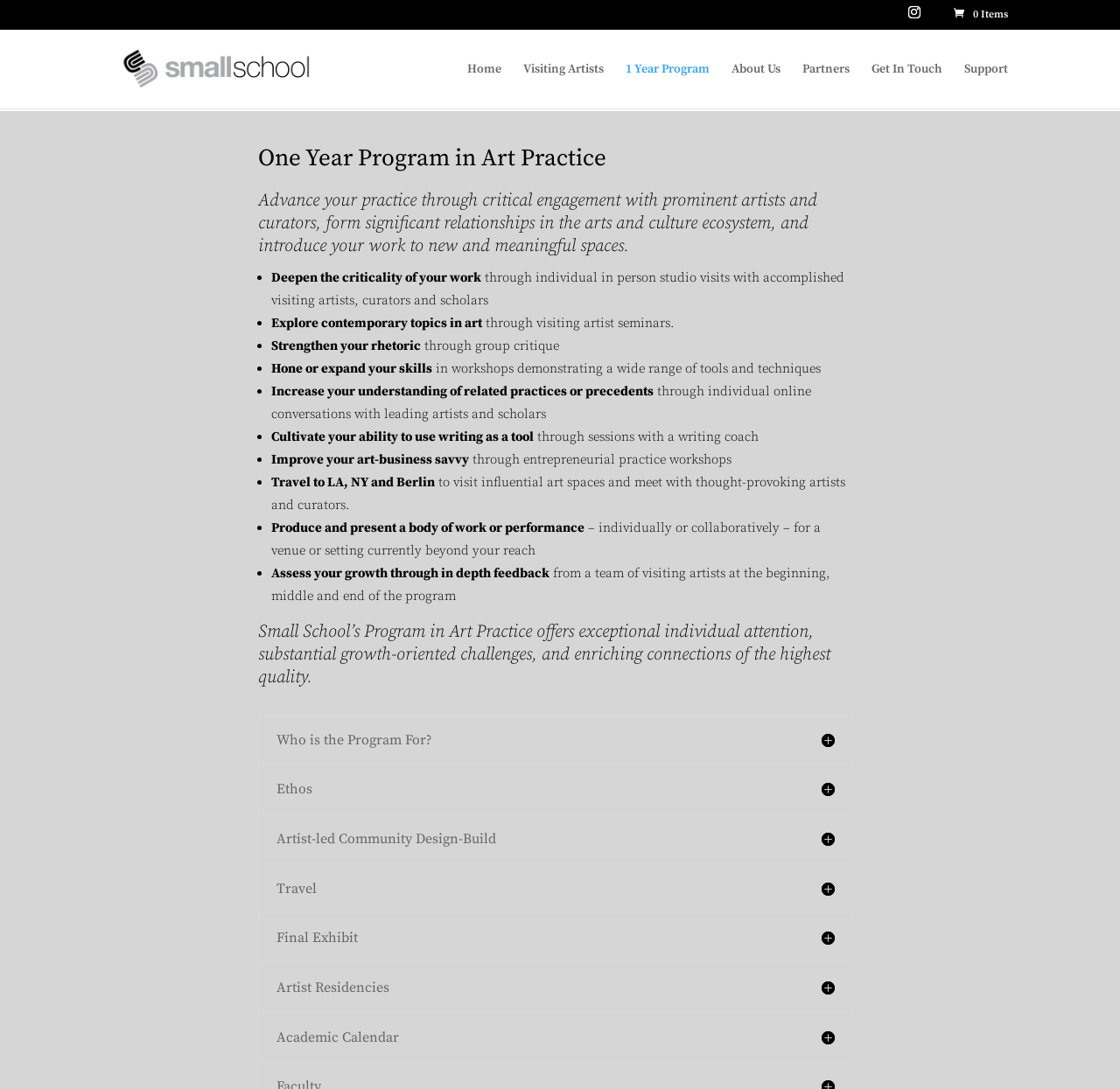Please identify the coordinates of the bounding box for the clickable region that will accomplish this instruction: "Click the 'Home' link".

[0.417, 0.057, 0.448, 0.099]